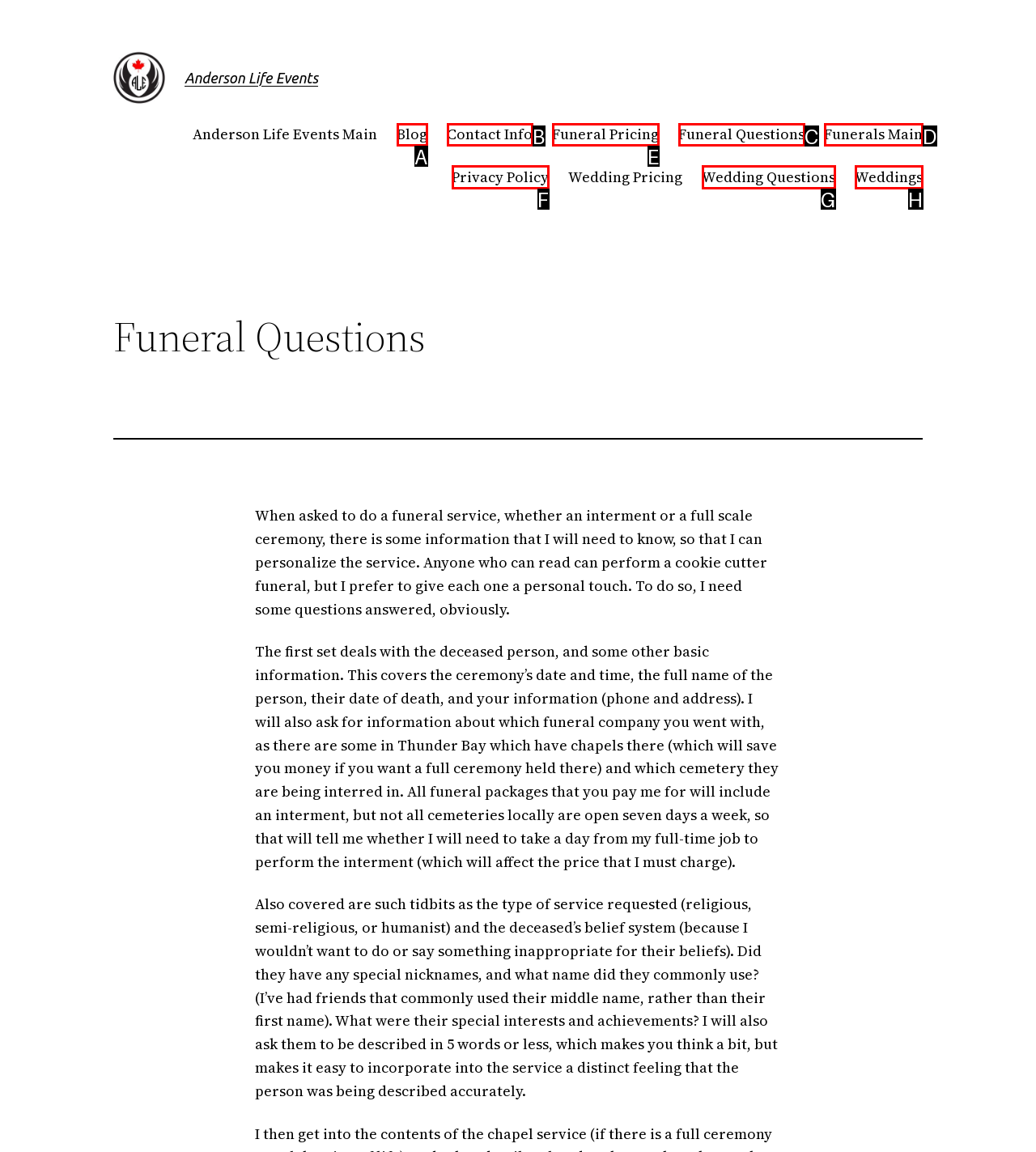What option should I click on to execute the task: Go to Funeral Pricing page? Give the letter from the available choices.

E